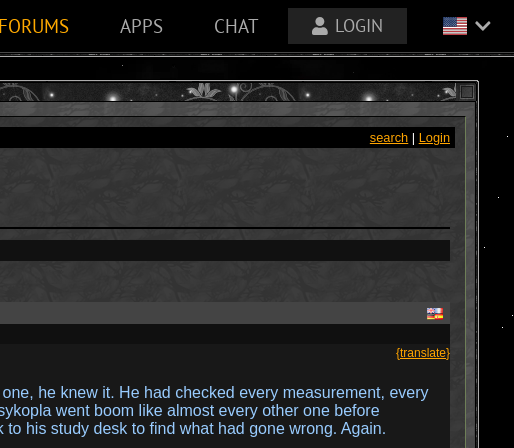Respond to the question below with a single word or phrase: What is the purpose of the search function?

User interaction